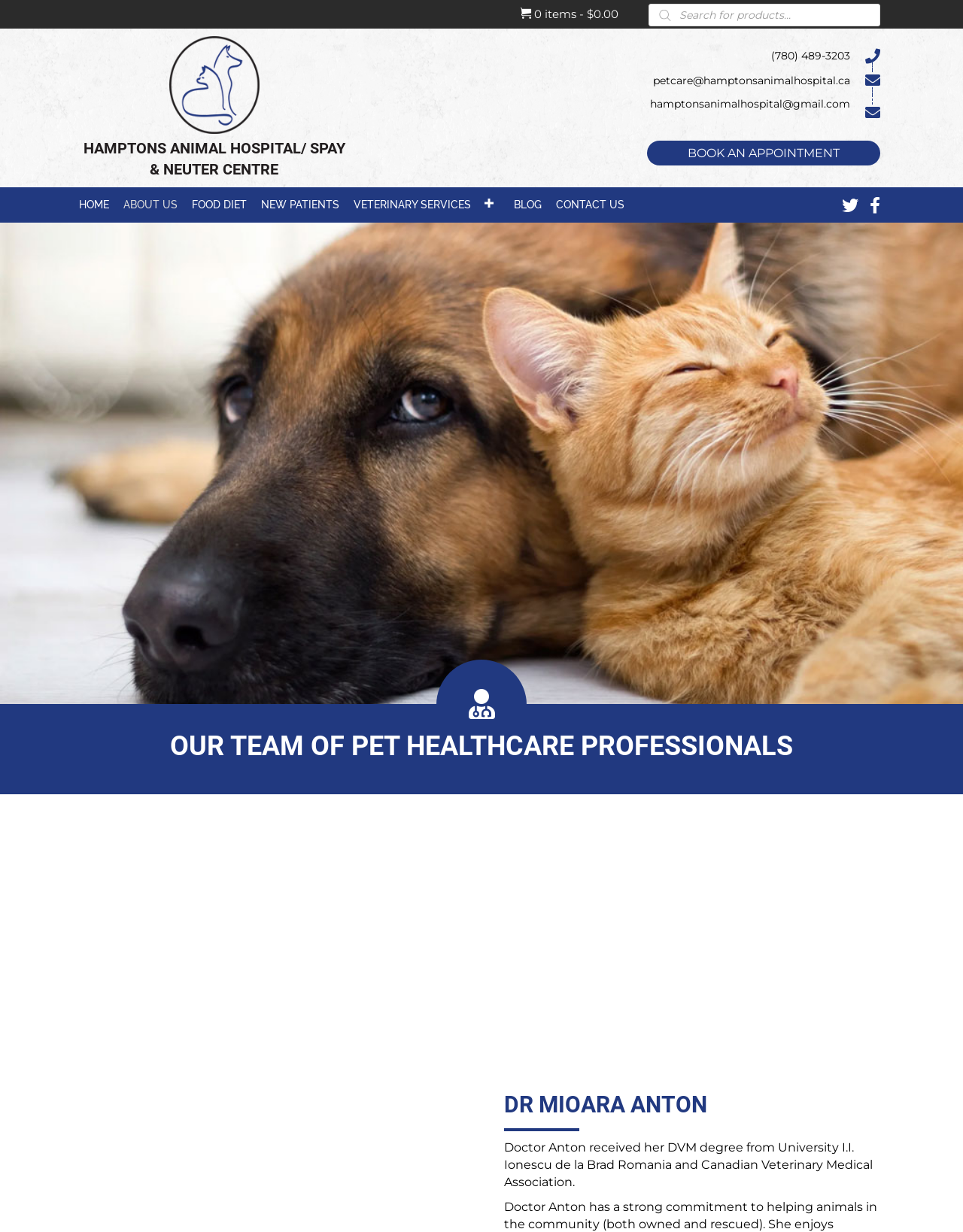Using details from the image, please answer the following question comprehensively:
Who is one of the veterinarians at the hospital?

I found the answer by looking at the heading element 'DR MIOARA ANTON' which is a subheading on the webpage, indicating that Dr. Mioara Anton is one of the veterinarians at the hospital.